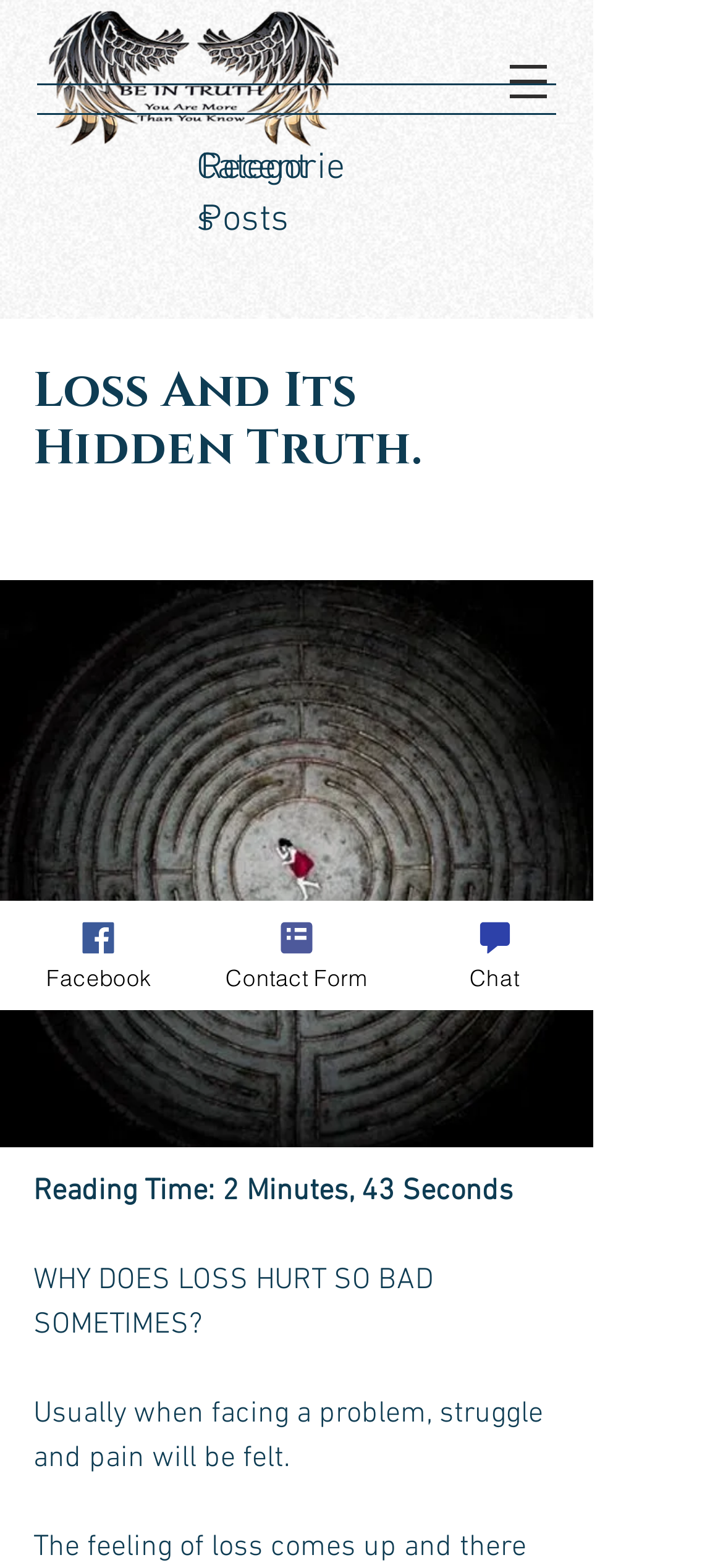What is the reading time of the recent post?
Use the information from the screenshot to give a comprehensive response to the question.

I looked at the recent posts section and found the static text 'Reading Time: 2 Minutes, 43 Seconds' which indicates the reading time of the recent post.